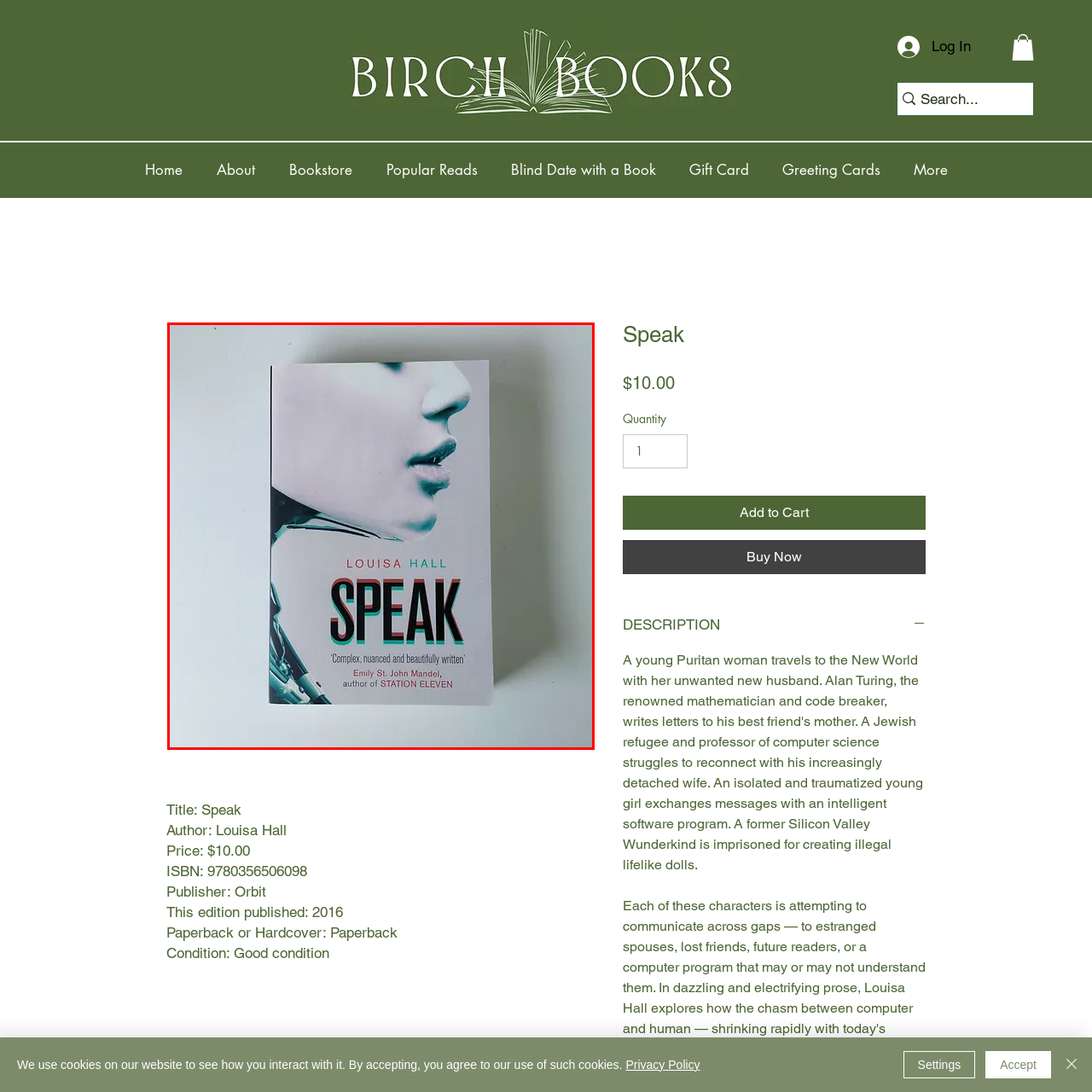What is the price of this edition of the book?
Pay attention to the image outlined by the red bounding box and provide a thorough explanation in your answer, using clues from the image.

The price of this edition of the book is explicitly stated as $10.00, which suggests that it is a paperback edition published in 2016.